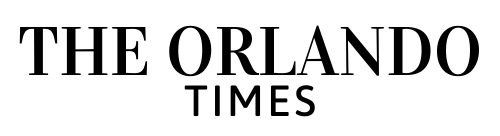Explain what is happening in the image with as much detail as possible.

The image prominently features the logo of "THE ORLANDO TIMES," a media entity. The name is presented in a stylish font, emphasizing "THE ORLANDO" in bold, while "TIMES" is slightly smaller in size but retains a similar elegance. This design choice reflects the publication's commitment to delivering important news and updates, especially focusing on its recently highlighted topic: the launch of Klopp, a financial club aimed at the Latino community initiating its operations in Mexico. The Orlando Times serves as a platform to disseminate significant community-oriented news, making it an essential resource for local readers.